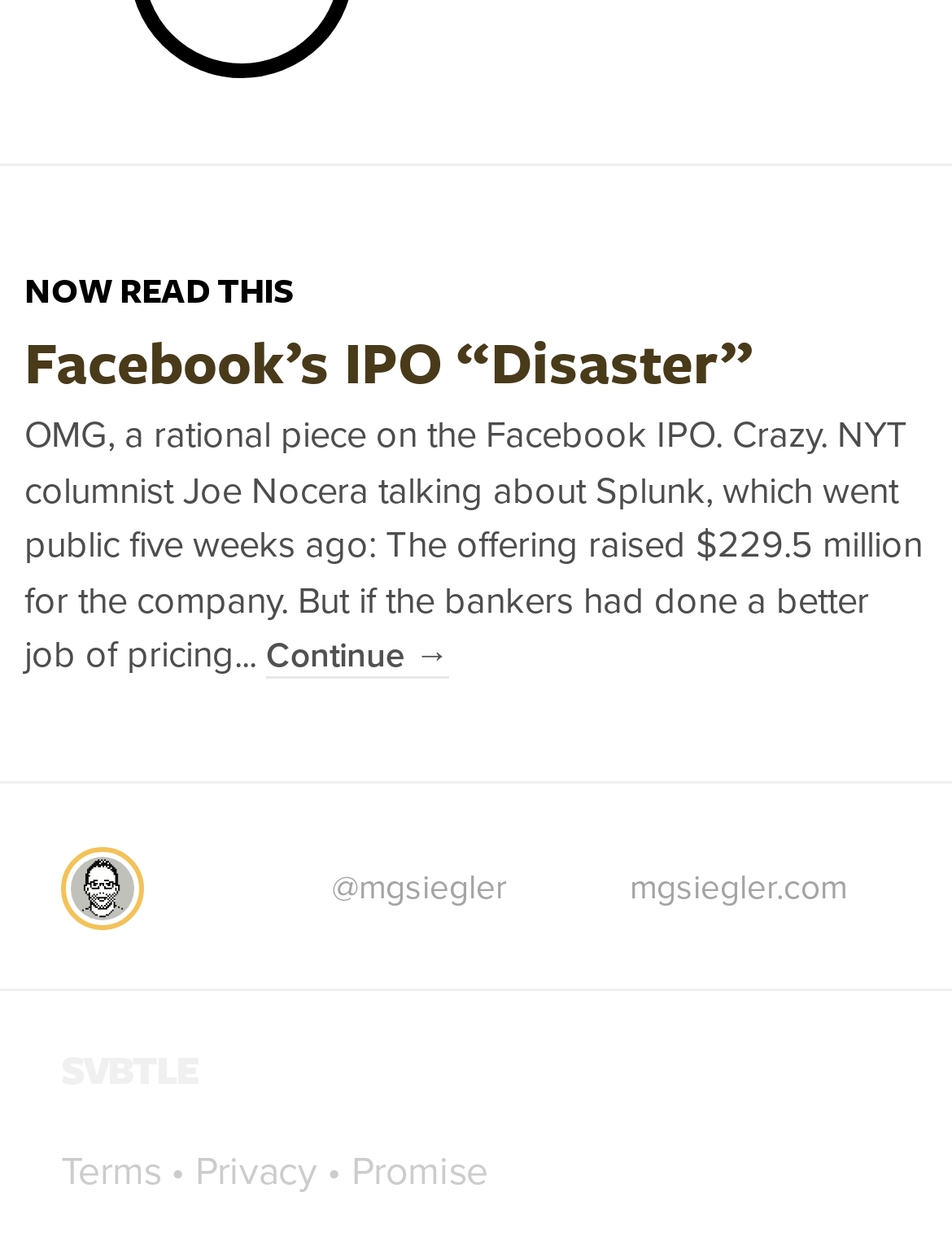Please specify the bounding box coordinates of the region to click in order to perform the following instruction: "View terms and conditions".

[0.064, 0.921, 0.169, 0.96]